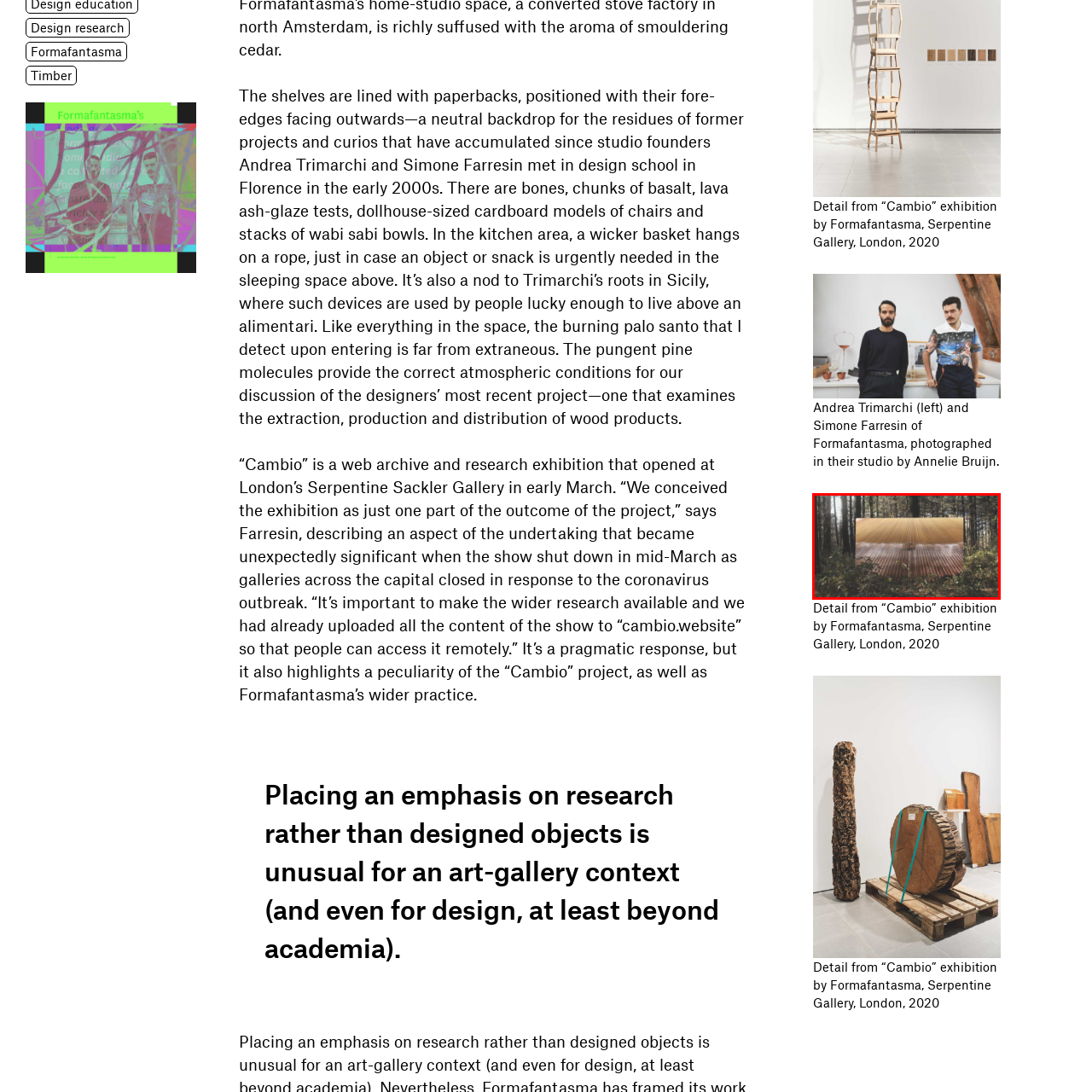Thoroughly describe the scene captured inside the red-bordered section of the image.

This image features a striking visual from the “Cambio” exhibition by Formafantasma, highlighting a large artwork set against a backdrop of dense trees. The artwork presents a compelling interaction of textures and colors, resembling a wooden surface that enhances the natural setting around it. This particular detail underscores the exhibition's exploration of wood products, linking artistic expression with environmental themes. The setting invokes a sense of merging design with nature, reflecting the thoughtful approach of Studio Founders Andrea Trimarchi and Simone Farresin towards sustainable practices and materiality in their work. The image captures the essence of their dialogue on research-driven design, inviting viewers to ponder the relationship between manmade and natural environments.